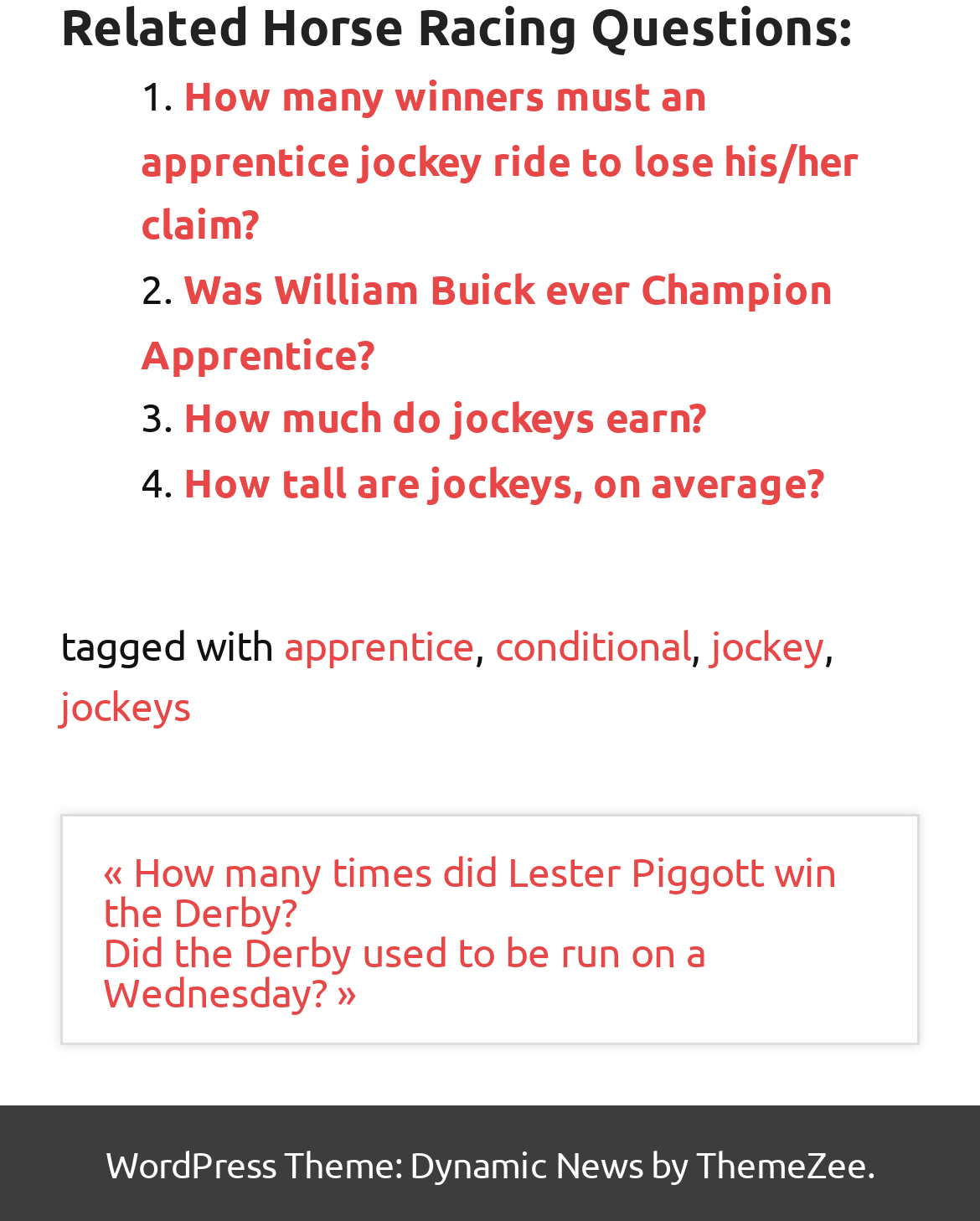Identify the bounding box coordinates necessary to click and complete the given instruction: "Click on 'jockeys'".

[0.062, 0.556, 0.195, 0.597]